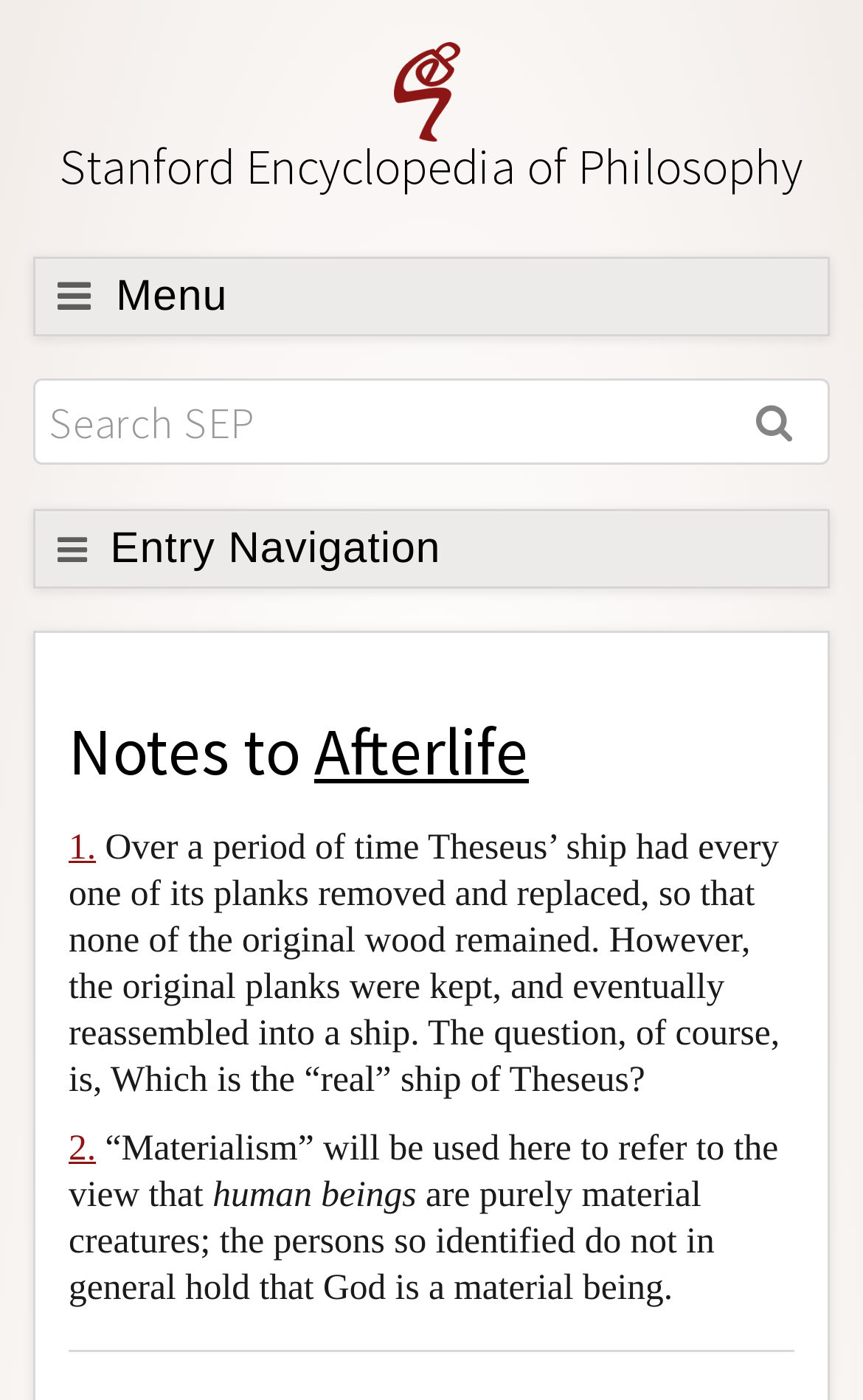Could you specify the bounding box coordinates for the clickable section to complete the following instruction: "view entry contents"?

[0.038, 0.488, 0.962, 0.543]